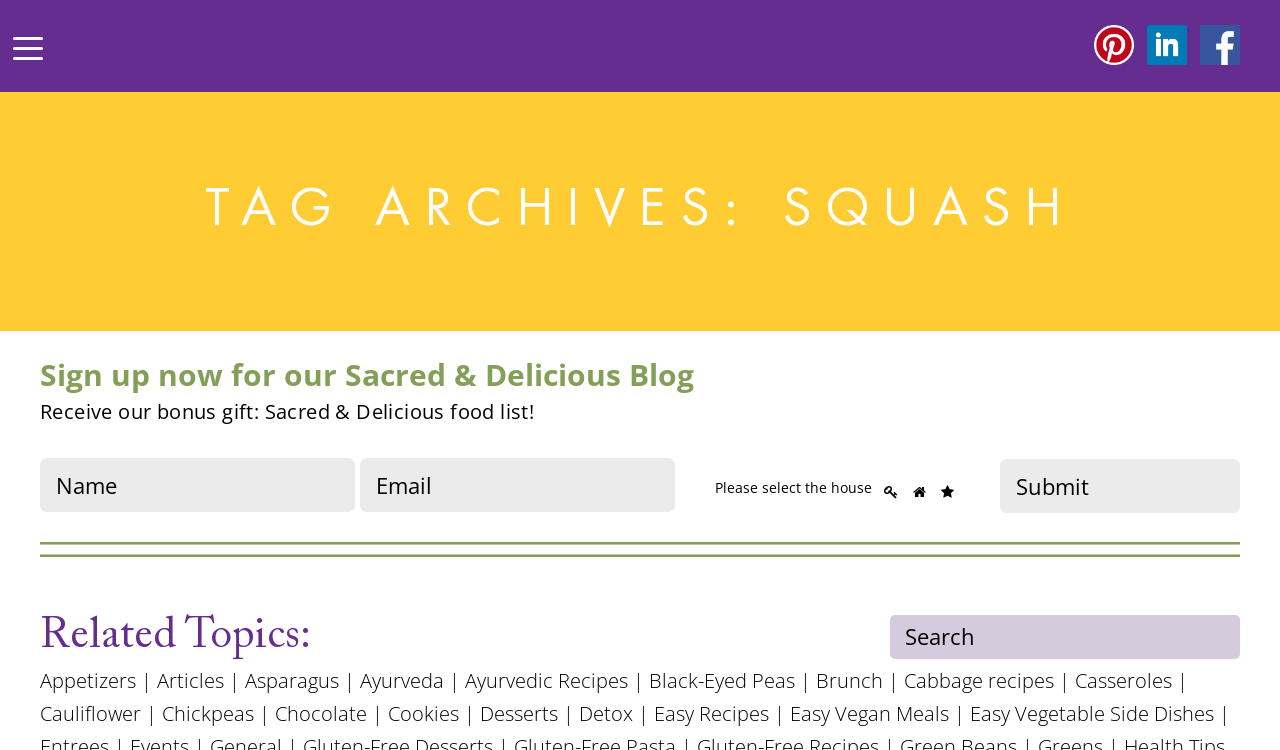How many links are there in the webpage?
Based on the image, give a concise answer in the form of a single word or short phrase.

More than 20